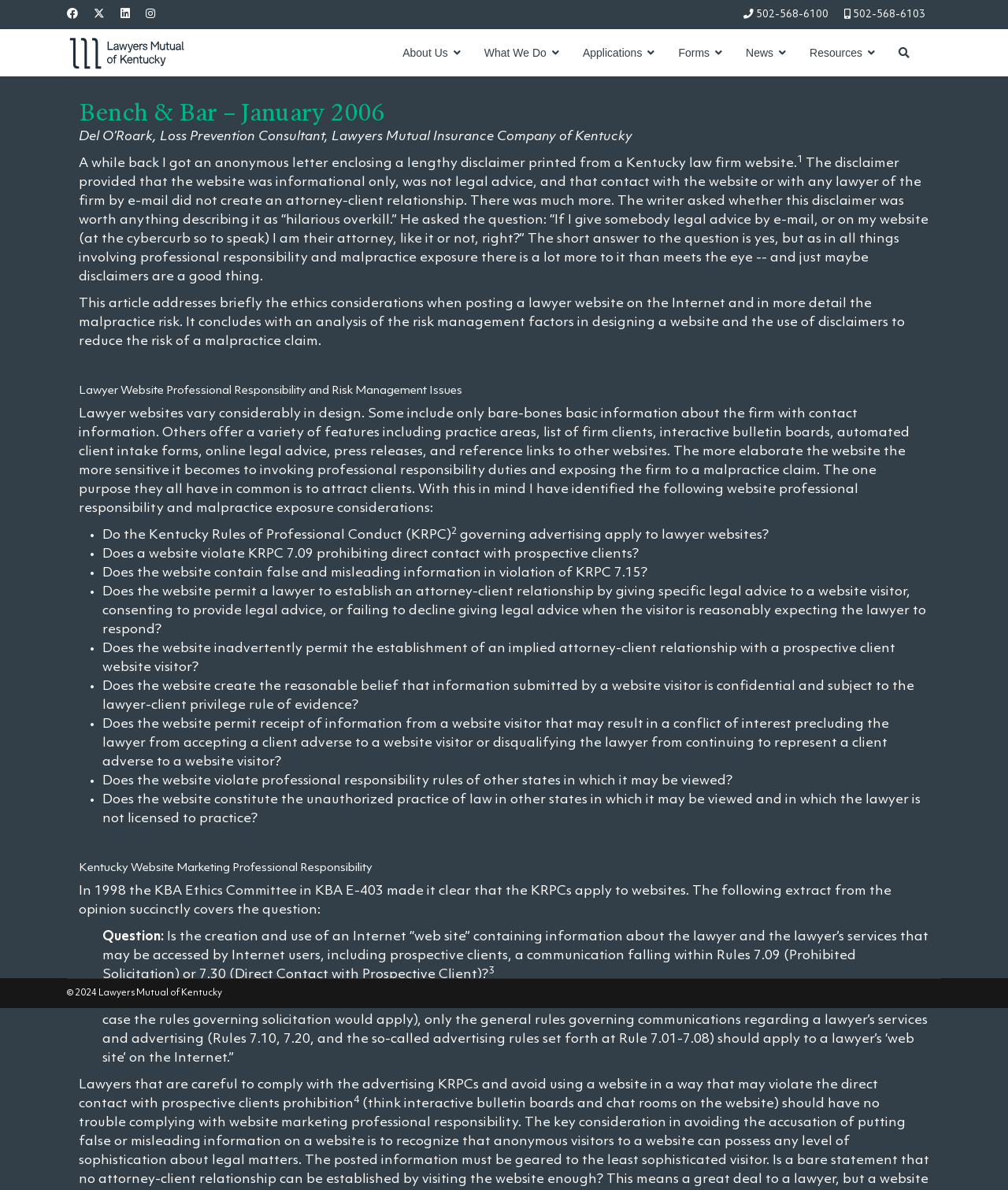Produce an extensive caption that describes everything on the webpage.

This webpage is about Lawyers Mutual of Kentucky, a professional liability insurance company created by Kentucky lawyers for Kentucky lawyers. At the top of the page, there are social media links to Facebook, Twitter, LinkedIn, and Instagram, aligned horizontally. Below these links, there is a phone number link "502-568-6100" and another phone number link "502-568-6103" positioned side by side. 

To the left of these phone number links, there is a link to "Lawyers Mutual of Kentucky" with an accompanying image. Below this link, there are several navigation links, including "About Us", "What We Do", "Applications", "Forms", "News", and "Resources", arranged horizontally.

The main content of the webpage is an article titled "Bench & Bar – January 2006". The article discusses the ethics considerations and malpractice risks associated with posting a lawyer website on the Internet. It explores the professional responsibility duties and malpractice exposure considerations of lawyer websites, including the application of the Kentucky Rules of Professional Conduct to lawyer websites, the potential for establishing an attorney-client relationship, and the risk of conflicts of interest.

The article is divided into sections, with headings such as "Lawyer Website Professional Responsibility and Risk Management Issues" and "Kentucky Website Marketing Professional Responsibility". The text is interspersed with list markers, denoting points to consider, such as whether the Kentucky Rules of Professional Conduct governing advertising apply to lawyer websites, and whether a website may inadvertently permit the establishment of an implied attorney-client relationship with a prospective client.

At the bottom of the page, there is a copyright notice "© 2024 Lawyers Mutual of Kentucky".